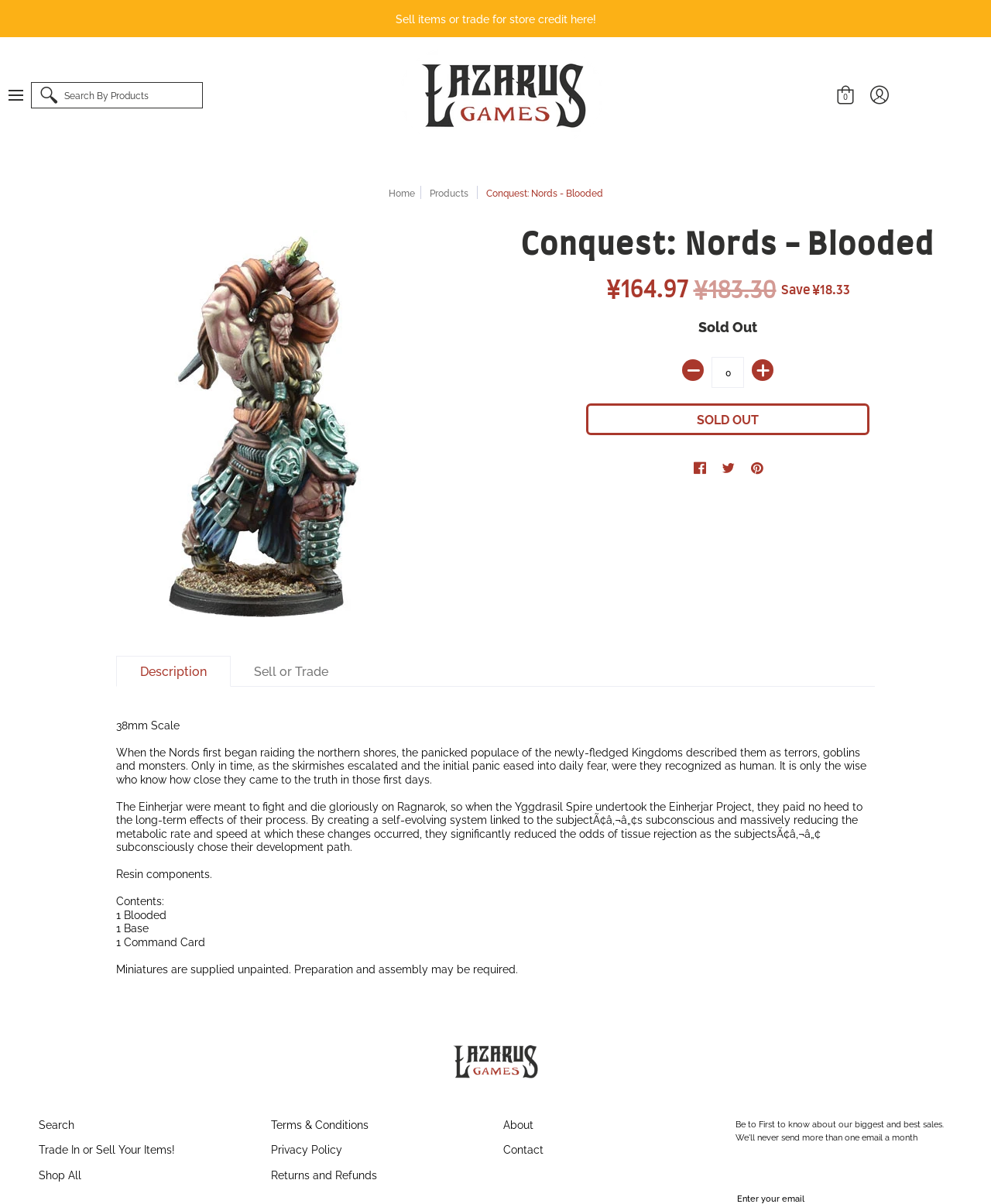Find the bounding box coordinates for the element that must be clicked to complete the instruction: "Add item to cart". The coordinates should be four float numbers between 0 and 1, indicated as [left, top, right, bottom].

[0.759, 0.298, 0.78, 0.316]